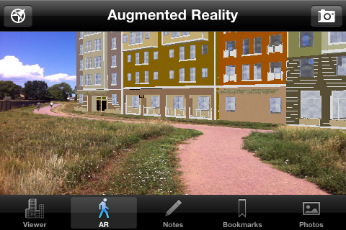Offer a thorough description of the image.

The image showcases an augmented reality (AR) application interface, prominently displaying the title "Augmented Reality" at the top. Below this title, various icons for functionalities such as "Viewer," "AR," "Notes," "Bookmarks," and "Photos" are visible, indicating the interactive features available to the user. The background features a path winding through a grassy area, complemented by buildings rendered in augmented reality, enhancing the digital overlay experience. These elements collectively illustrate the integration of digital models with the real-world environment, exemplifying the capabilities of the SightSpace 3D app.